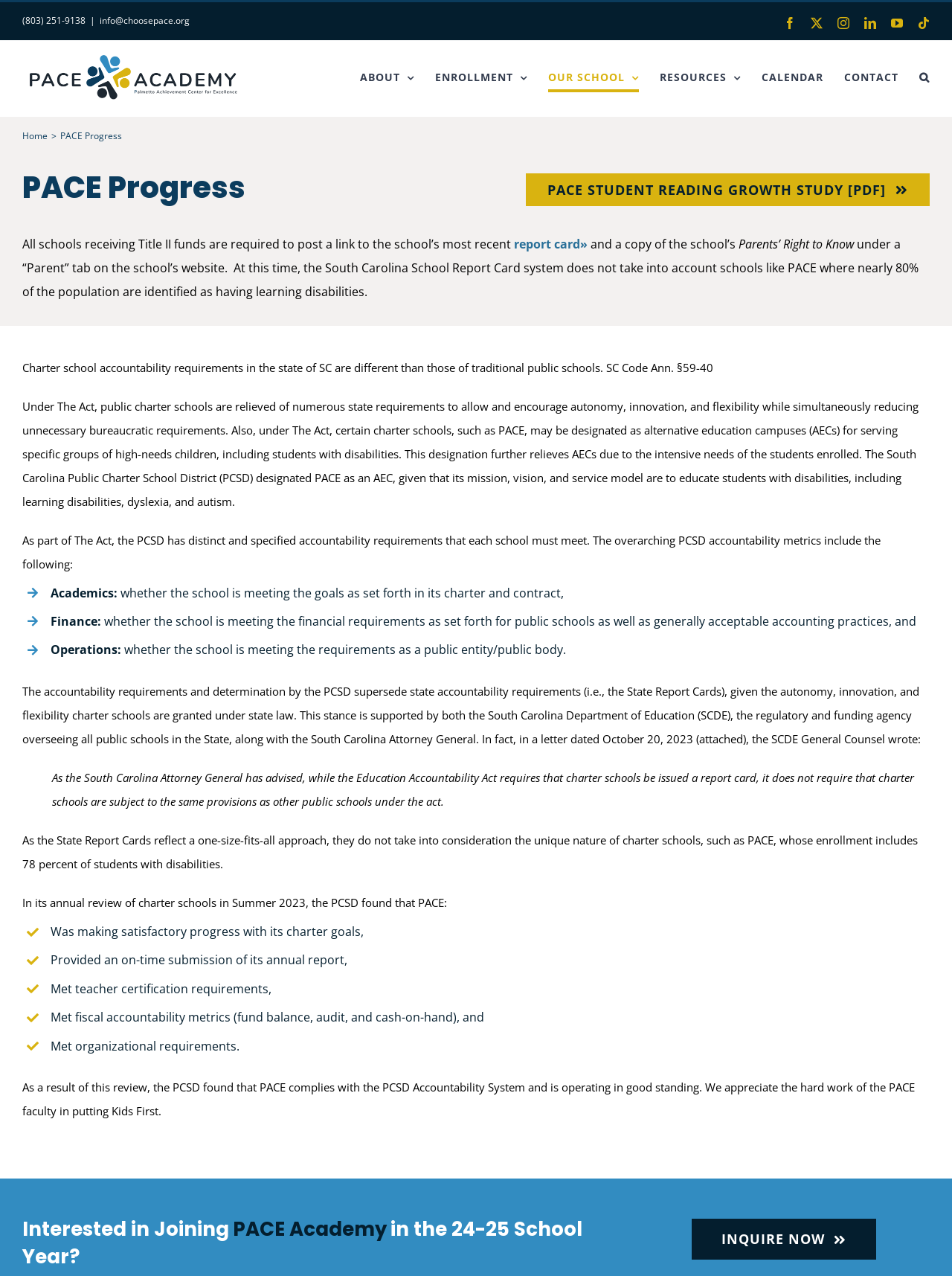Identify and provide the bounding box coordinates of the UI element described: "CALENDAR". The coordinates should be formatted as [left, top, right, bottom], with each number being a float between 0 and 1.

[0.8, 0.031, 0.865, 0.09]